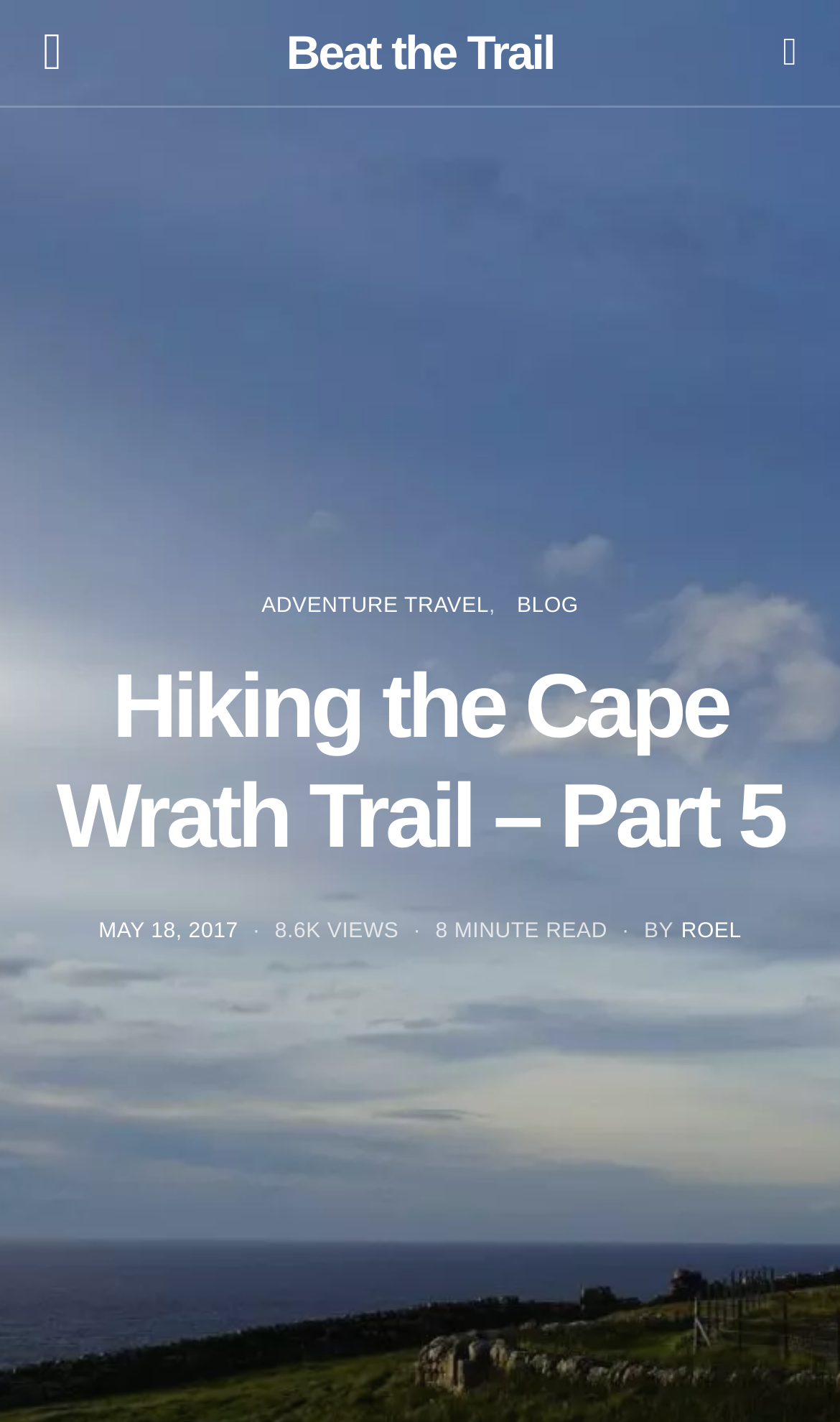How long does it take to read the blog post?
Using the image, respond with a single word or phrase.

8 minutes